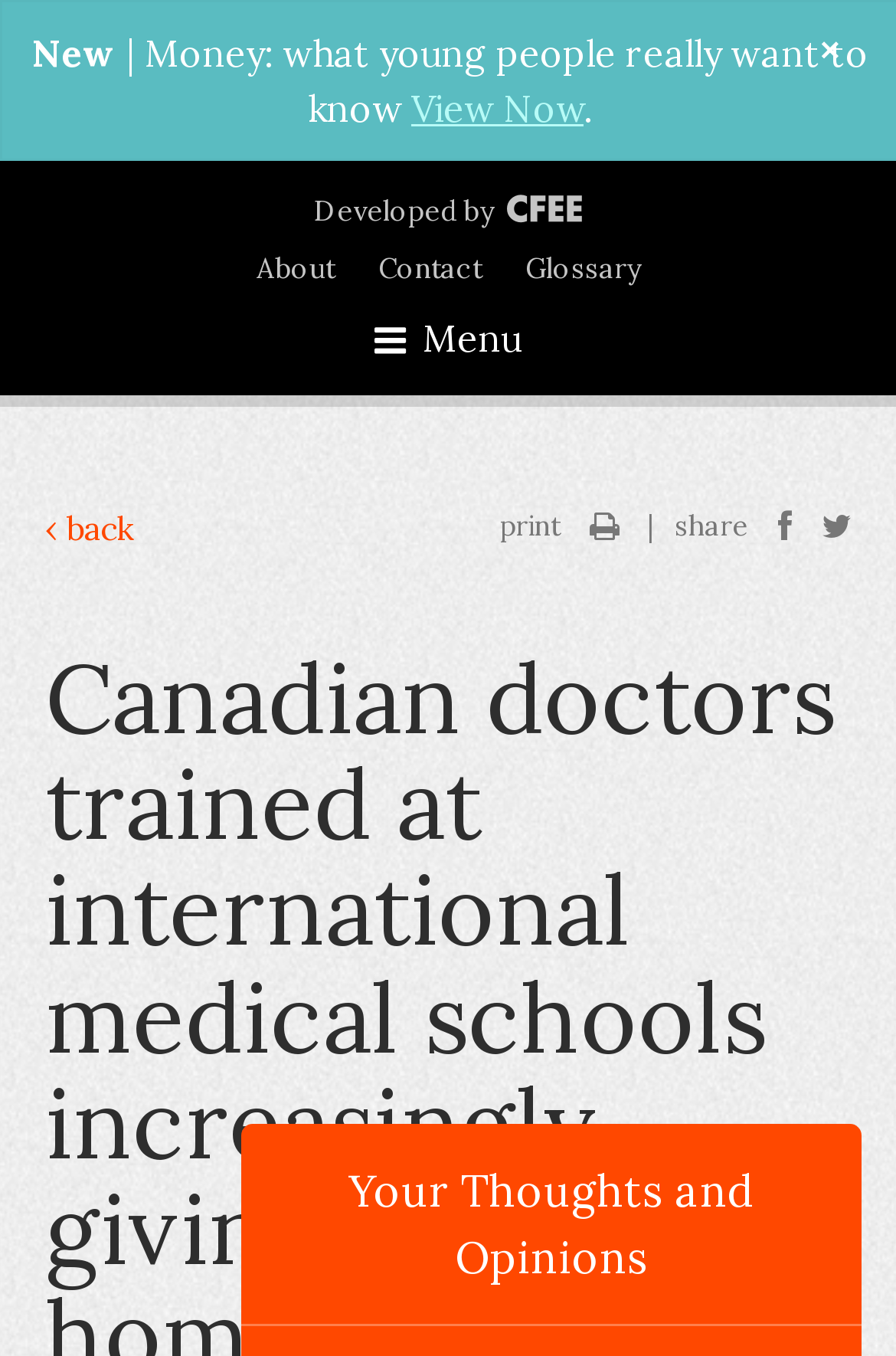How many icons are there in the top right corner?
Look at the image and provide a detailed response to the question.

There are 2 icons in the top right corner, which are '×' and a link with no text.